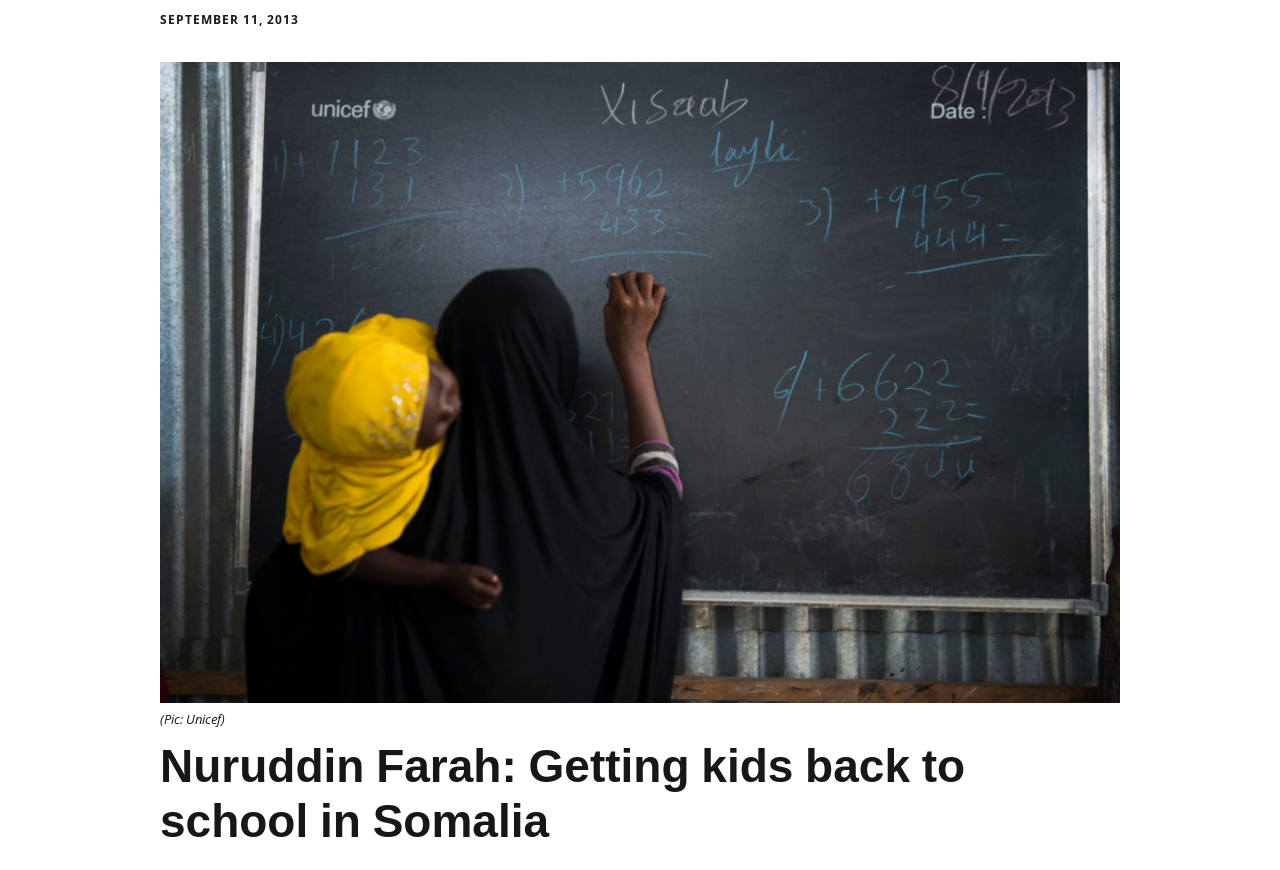Describe all the key features of the webpage in detail.

The webpage is about an article titled "Nuruddin Farah: Getting kids back to school in Somalia – Voices of Africa". At the top, there is a header section that spans most of the width of the page. Within this section, there is a time stamp "SEPTEMBER 11, 2013" located at the top left corner. Below the time stamp, there is a figure that takes up most of the header section, with a caption "(Pic: Unicef)" at the bottom of the figure. The caption is positioned near the bottom of the header section. 

Below the figure, there is a heading that reads "Nuruddin Farah: Getting kids back to school in Somalia", which is centered near the bottom of the header section.